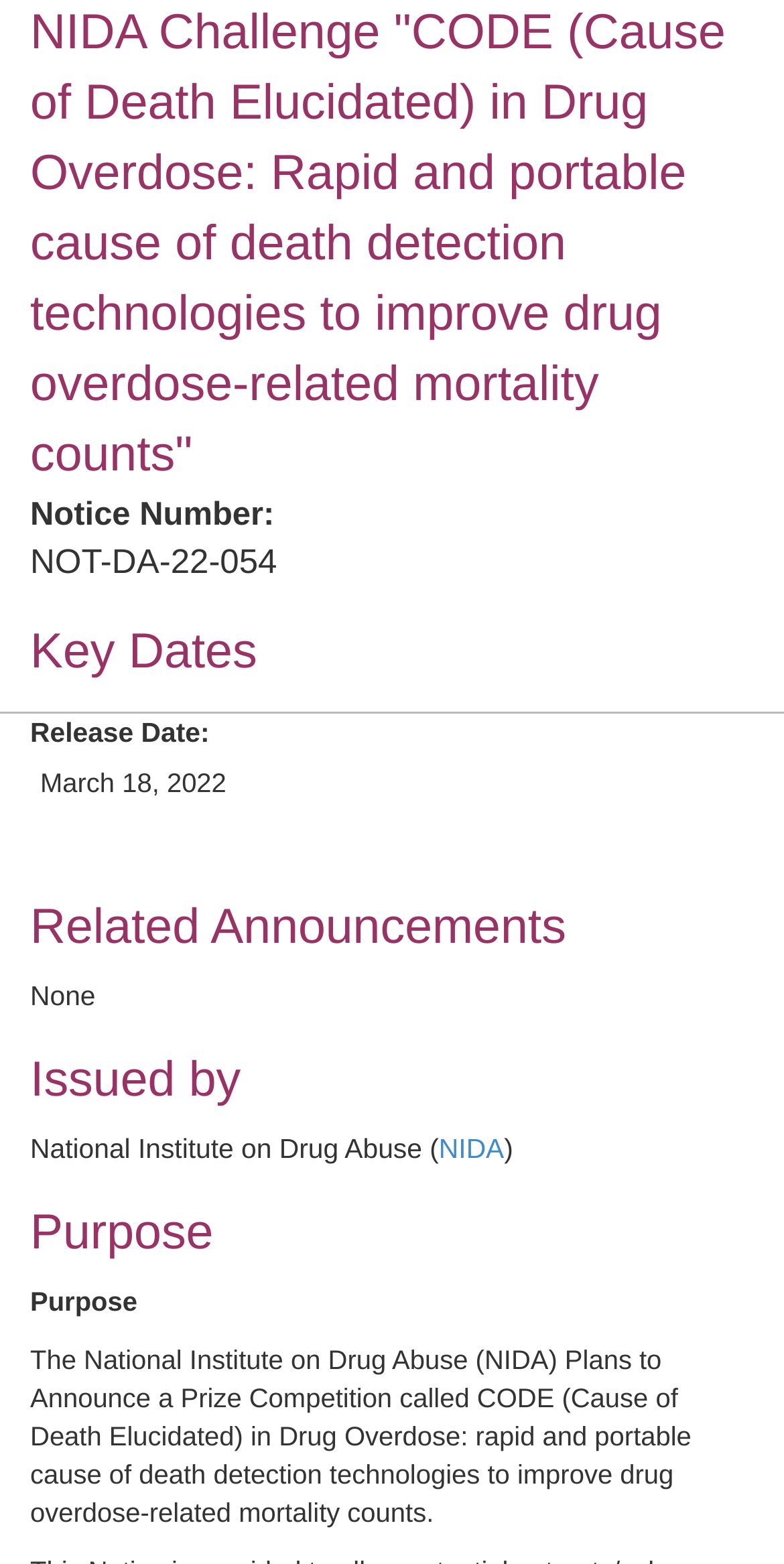Using the webpage screenshot and the element description NIDA, determine the bounding box coordinates. Specify the coordinates in the format (top-left x, top-left y, bottom-right x, bottom-right y) with values ranging from 0 to 1.

[0.56, 0.725, 0.643, 0.744]